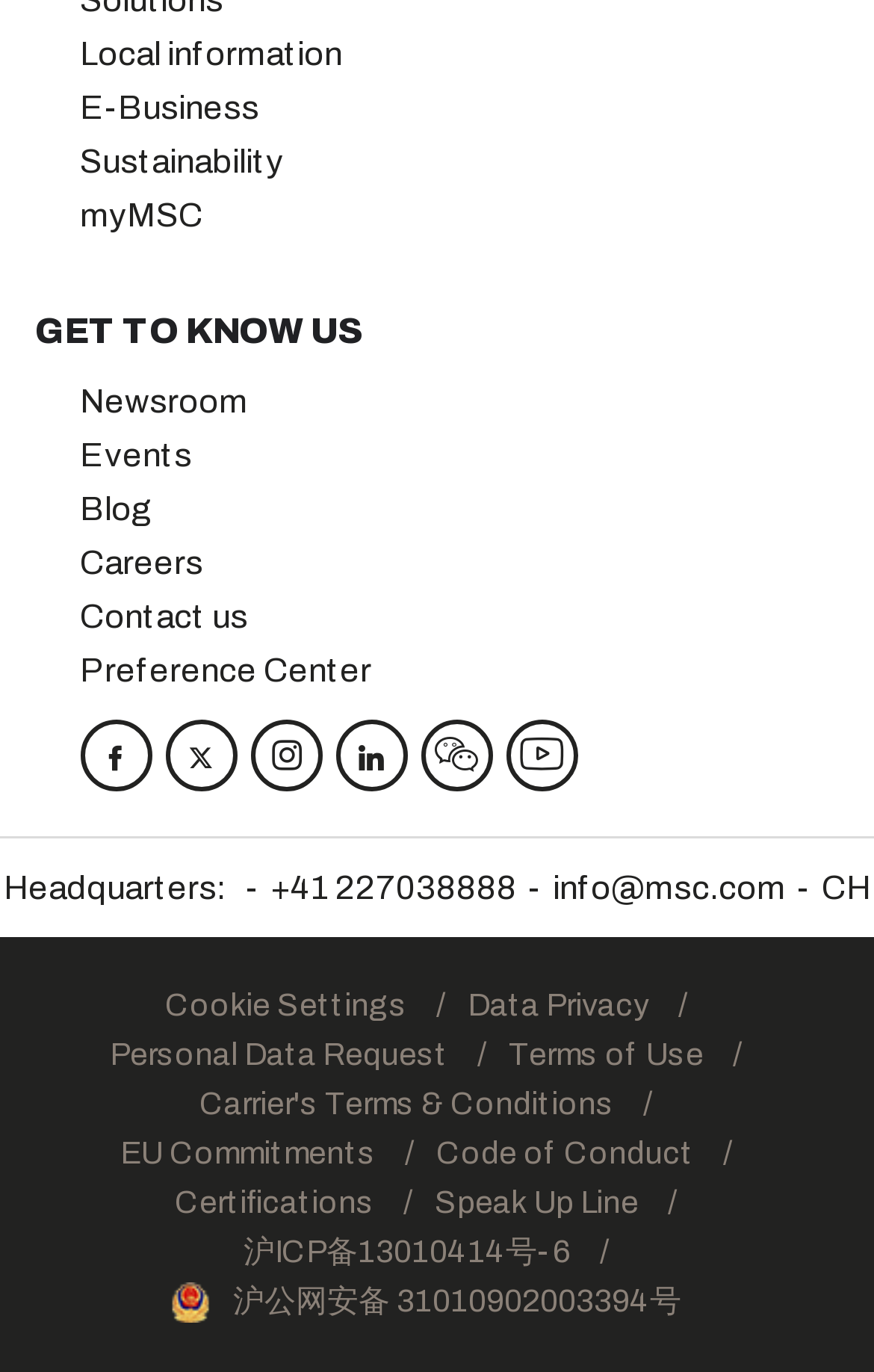Specify the bounding box coordinates of the region I need to click to perform the following instruction: "Click on Local information". The coordinates must be four float numbers in the range of 0 to 1, i.e., [left, top, right, bottom].

[0.091, 0.026, 0.391, 0.052]